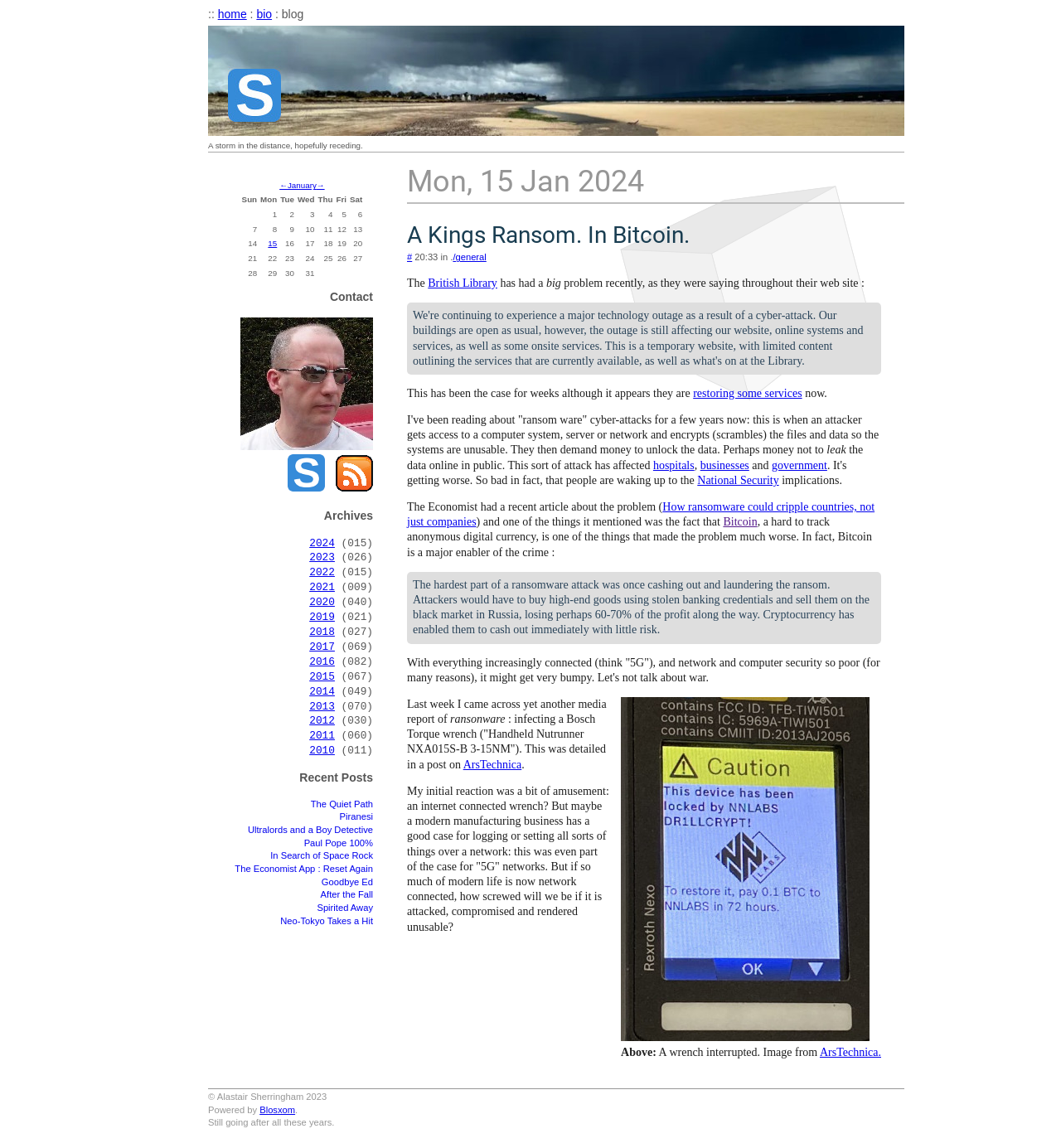Respond to the question below with a single word or phrase:
What is the current month displayed in the calendar?

January